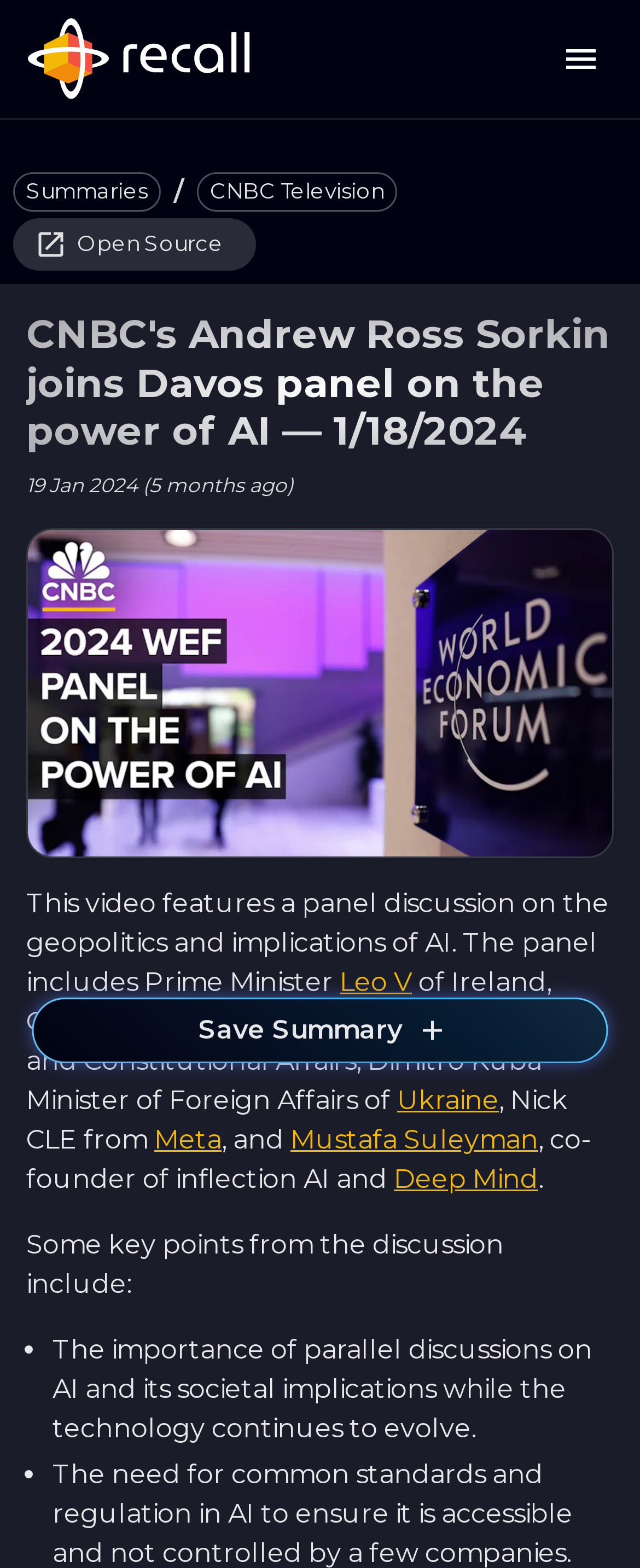Bounding box coordinates are specified in the format (top-left x, top-left y, bottom-right x, bottom-right y). All values are floating point numbers bounded between 0 and 1. Please provide the bounding box coordinate of the region this sentence describes: Upcoming Events

None